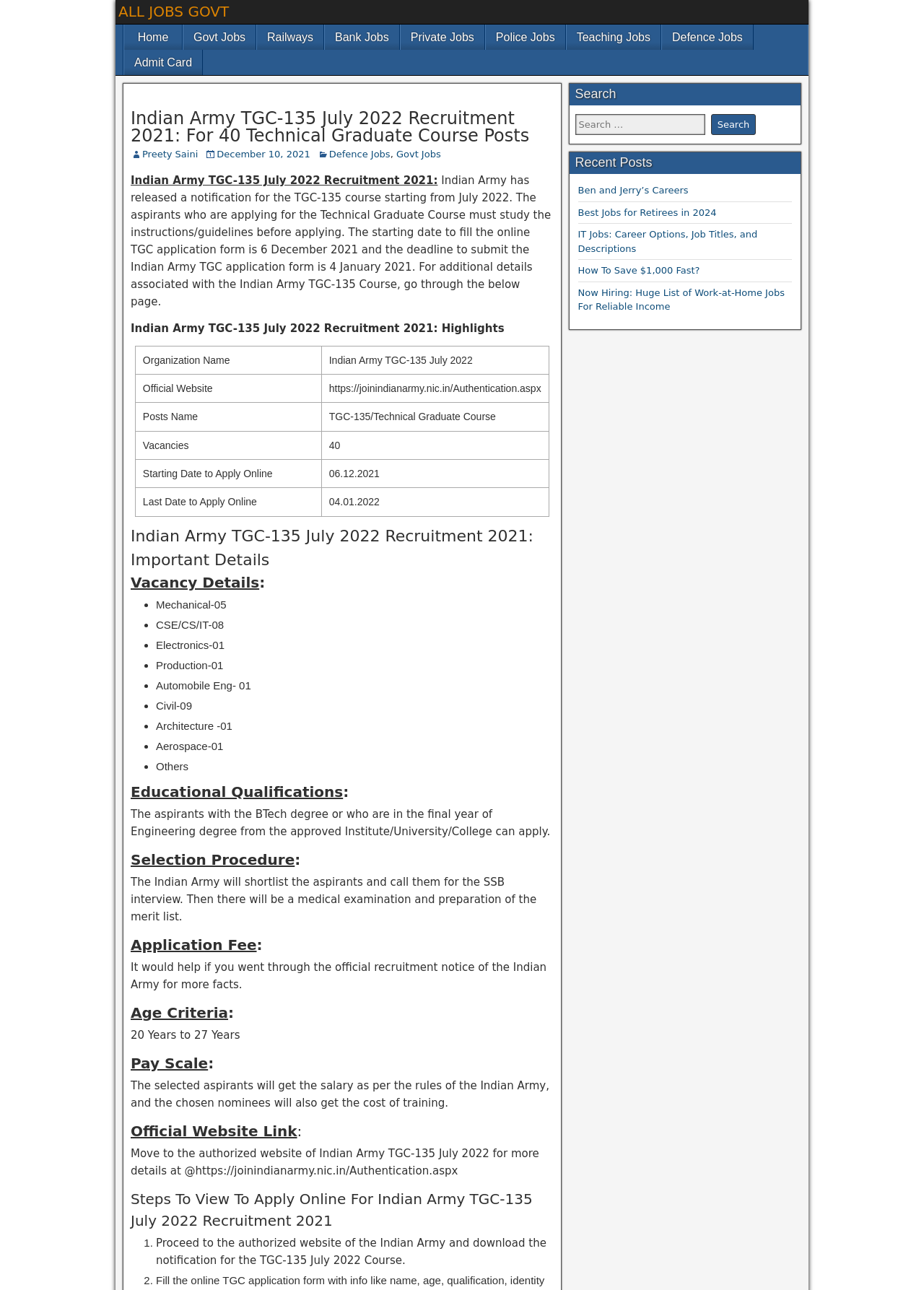What is the name of the course mentioned in the webpage? Using the information from the screenshot, answer with a single word or phrase.

TGC-135